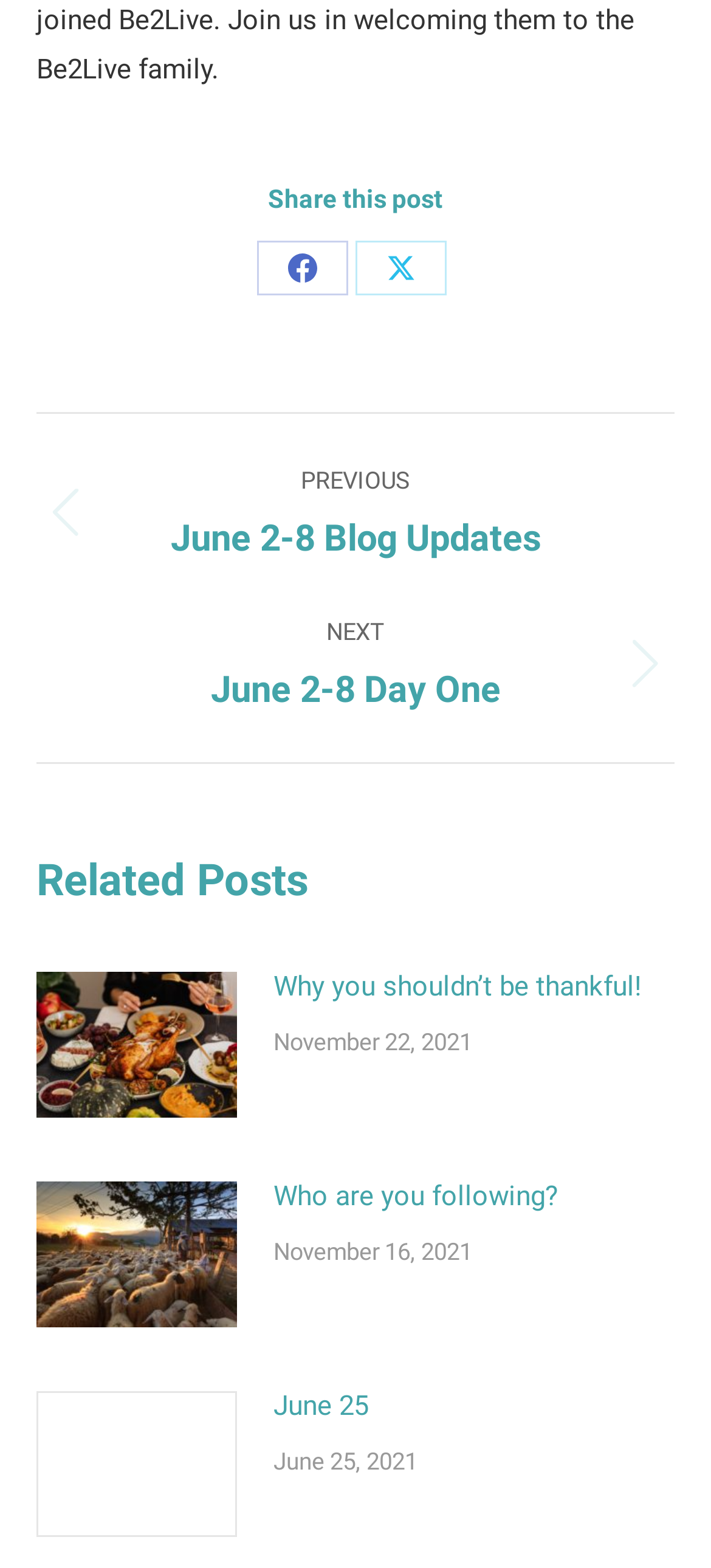What is the title of the previous post?
Based on the visual information, provide a detailed and comprehensive answer.

I found the link element with the text 'Previous post: June 2-8 Blog Updates' and extracted the title of the previous post from it.